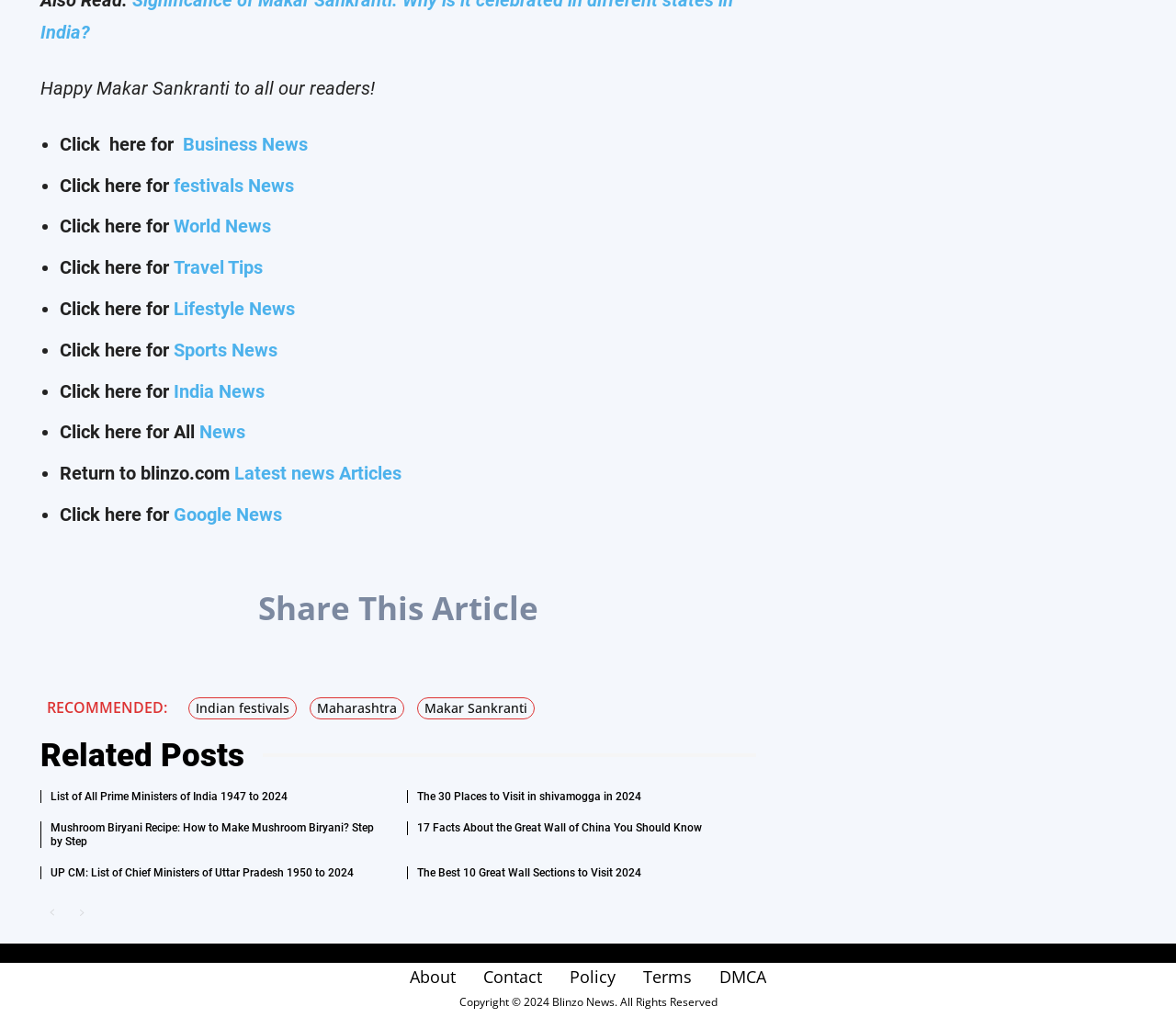What are the categories of news on the webpage?
Provide an in-depth answer to the question, covering all aspects.

The webpage has a list of categories of news, including Business News, festivals News, World News, Lifestyle News, Sports News, and India News, which are listed in a bullet point format with links to each category.